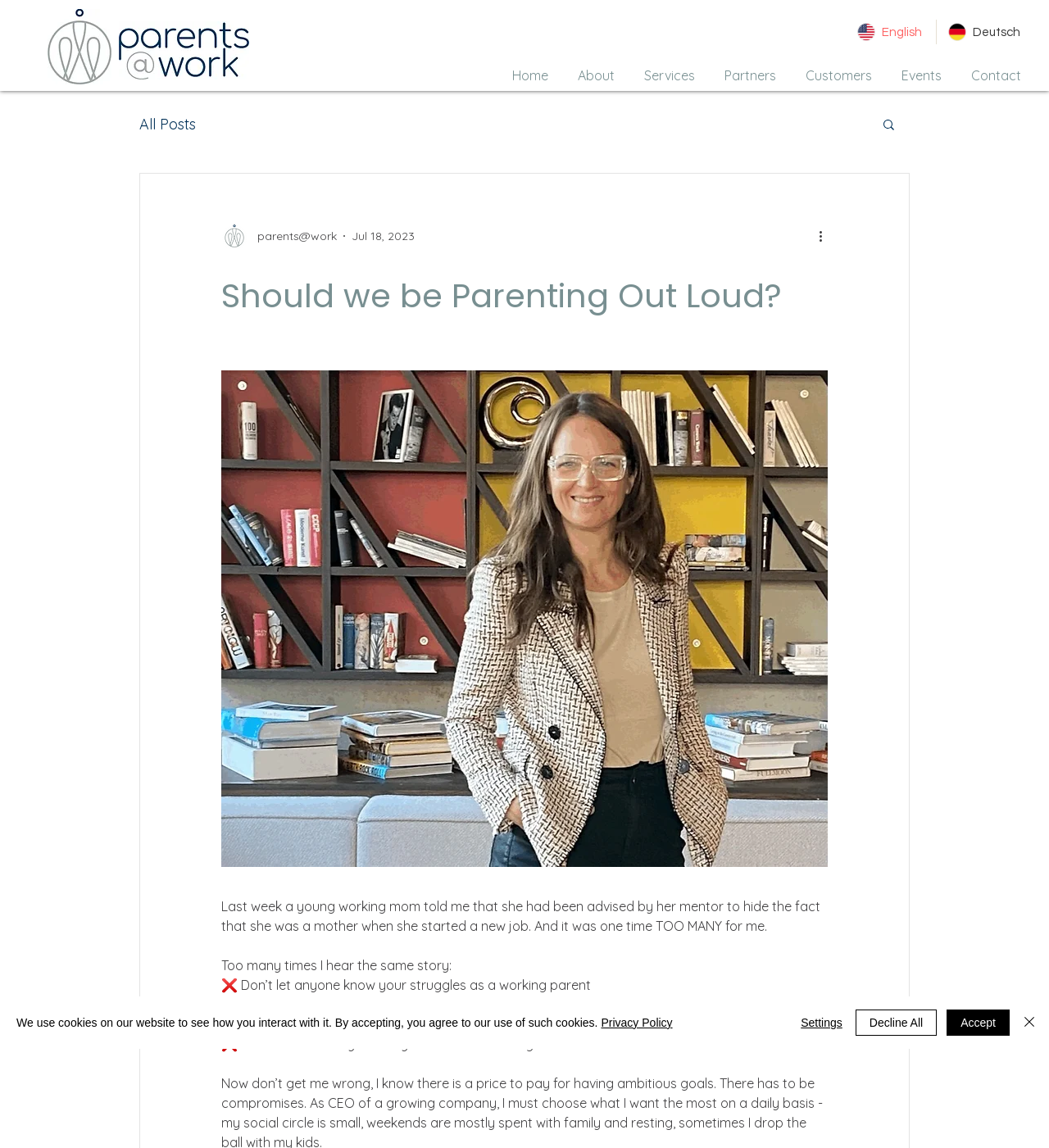Use a single word or phrase to answer the question: 
What is the logo image filename?

Logo_parents_work_4C_web.jpg